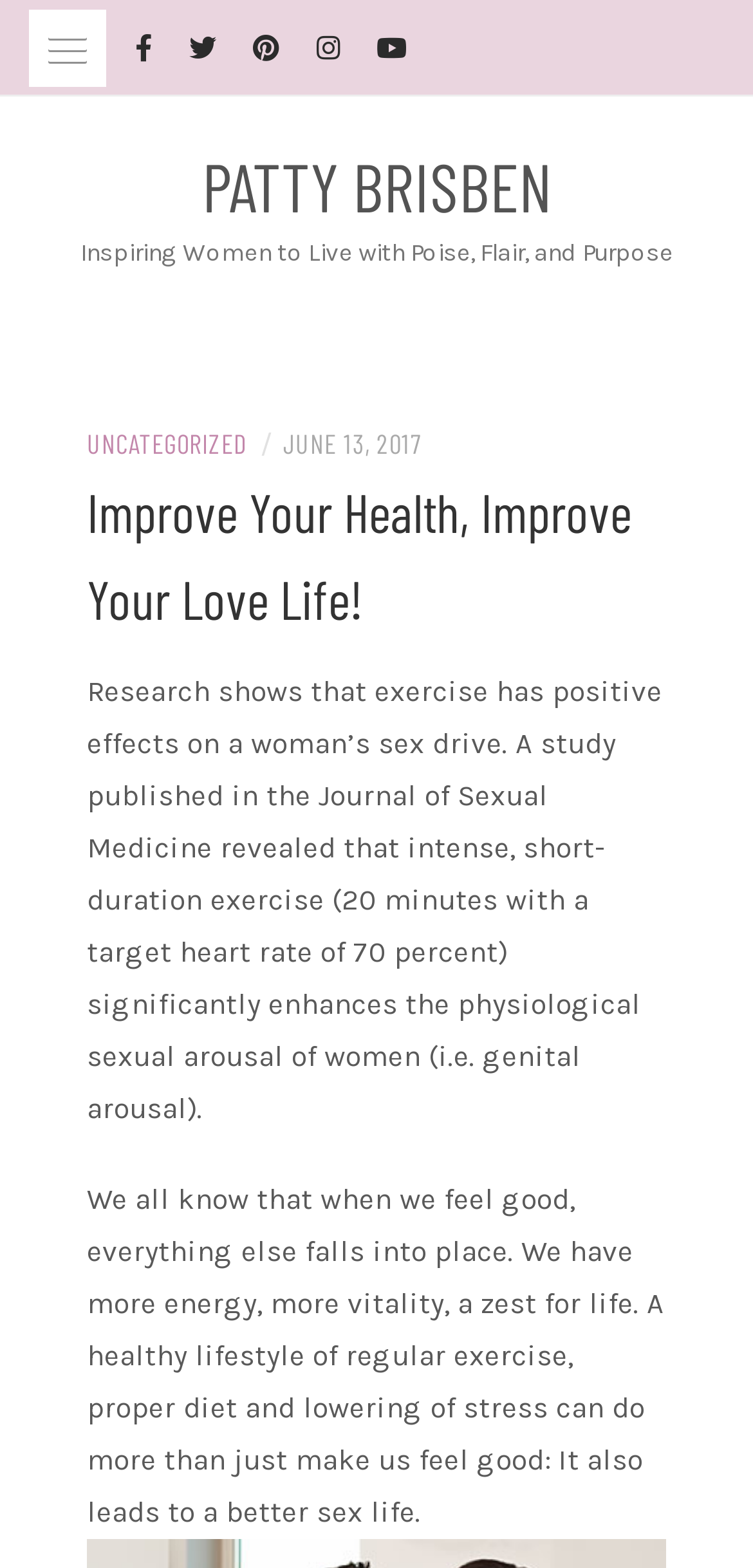Respond with a single word or phrase to the following question: What is the author of the article?

Patty Brisben